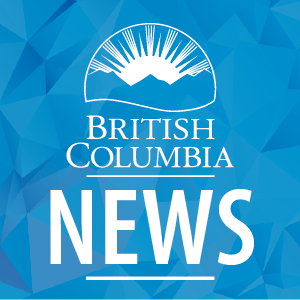Use the information in the screenshot to answer the question comprehensively: What is symbolized by the graphic at the top?

The caption explains that the graphic of a sun rising over mountains at the top of the logo symbolizes hope and growth, which complements the province's natural beauty.